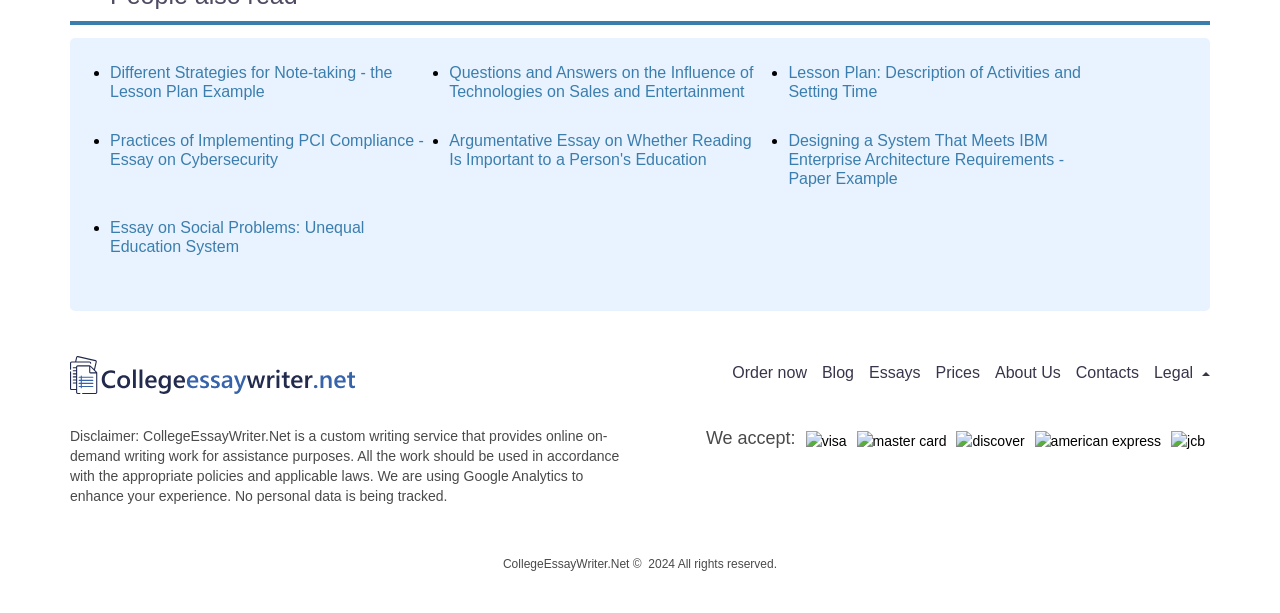Indicate the bounding box coordinates of the element that must be clicked to execute the instruction: "Click on the 'Order now' link". The coordinates should be given as four float numbers between 0 and 1, i.e., [left, top, right, bottom].

[0.572, 0.594, 0.63, 0.622]